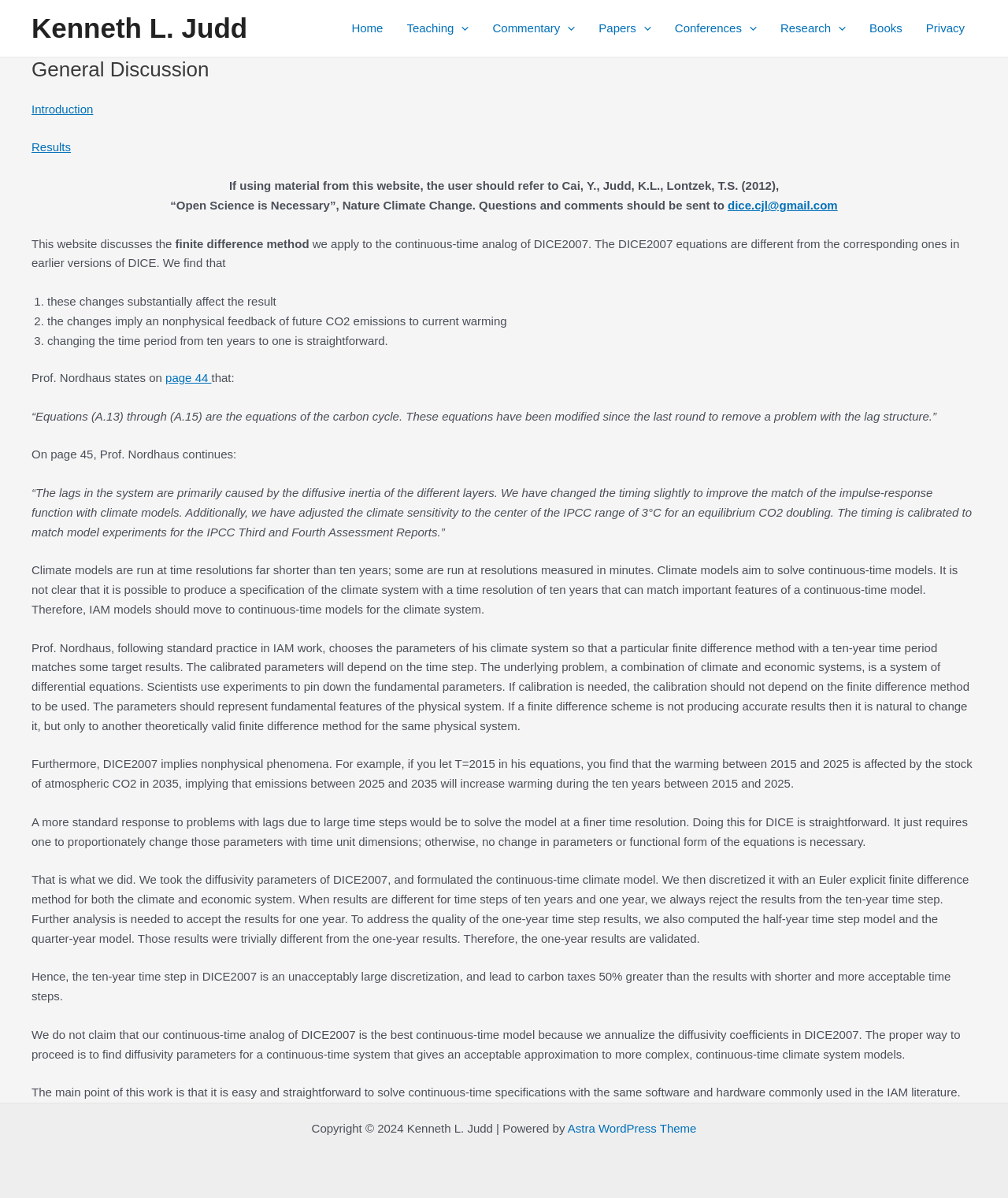Provide a thorough description of the webpage you see.

This webpage is titled "General Discussion - Kenneth L. Judd" and has a navigation menu at the top with several links, including "Home", "Teaching", "Commentary", "Papers", "Conferences", "Research", and "Books". There is also a "Privacy" link at the top right corner.

Below the navigation menu, there is a main content area that contains an article with a heading "General Discussion". The article starts with a link to "Introduction" and "Results", followed by a paragraph of text that mentions citing material from the website and referring to a Nature Climate Change article.

The article then discusses the finite difference method and its application to the continuous-time analog of DICE2007. It presents several points, including the changes made to the DICE2007 equations, the nonphysical feedback of future CO2 emissions to current warming, and the need to move to continuous-time models for the climate system.

The article also quotes Prof. Nordhaus and discusses the limitations of using a ten-year time period in climate models. It argues that IAM models should move to continuous-time models and that the calibrated parameters should represent fundamental features of the physical system.

The article concludes by stating that the ten-year time step in DICE2007 is unacceptably large and leads to carbon taxes 50% greater than the results with shorter and more acceptable time steps. It also mentions the need for further analysis to validate the results.

At the bottom of the page, there is a copyright notice and a link to the Astra WordPress Theme.